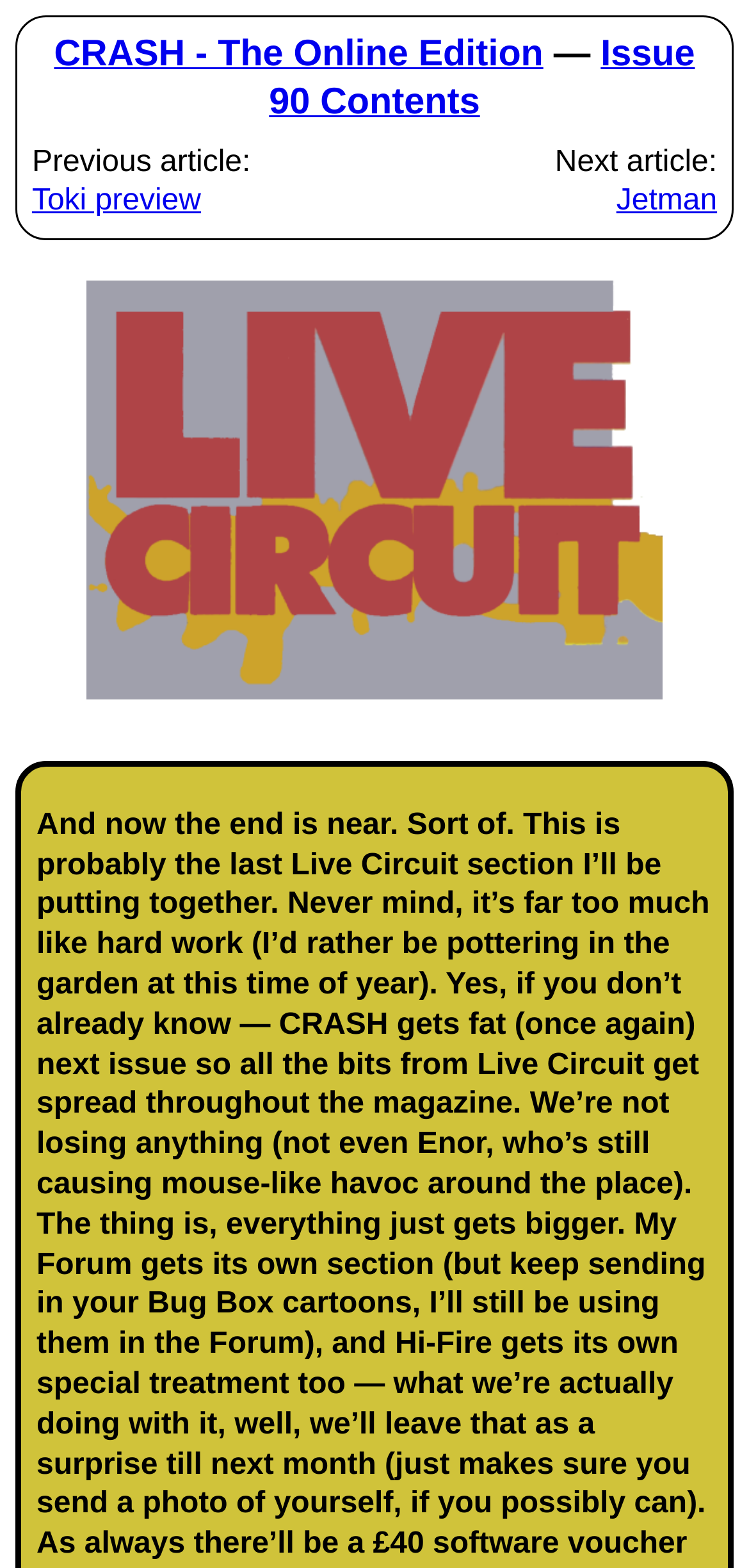Is there an image on the webpage?
Please use the image to provide a one-word or short phrase answer.

Yes